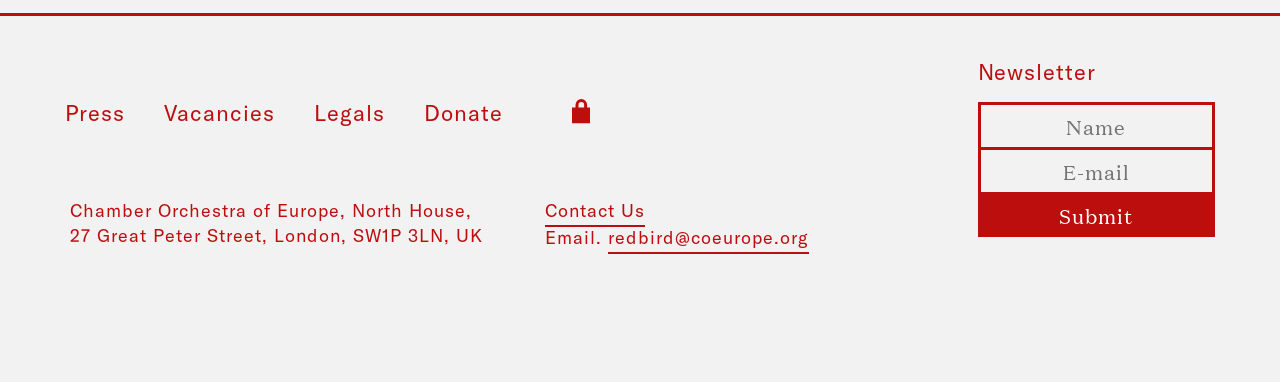Indicate the bounding box coordinates of the element that must be clicked to execute the instruction: "Visit the Press page". The coordinates should be given as four float numbers between 0 and 1, i.e., [left, top, right, bottom].

[0.051, 0.259, 0.098, 0.327]